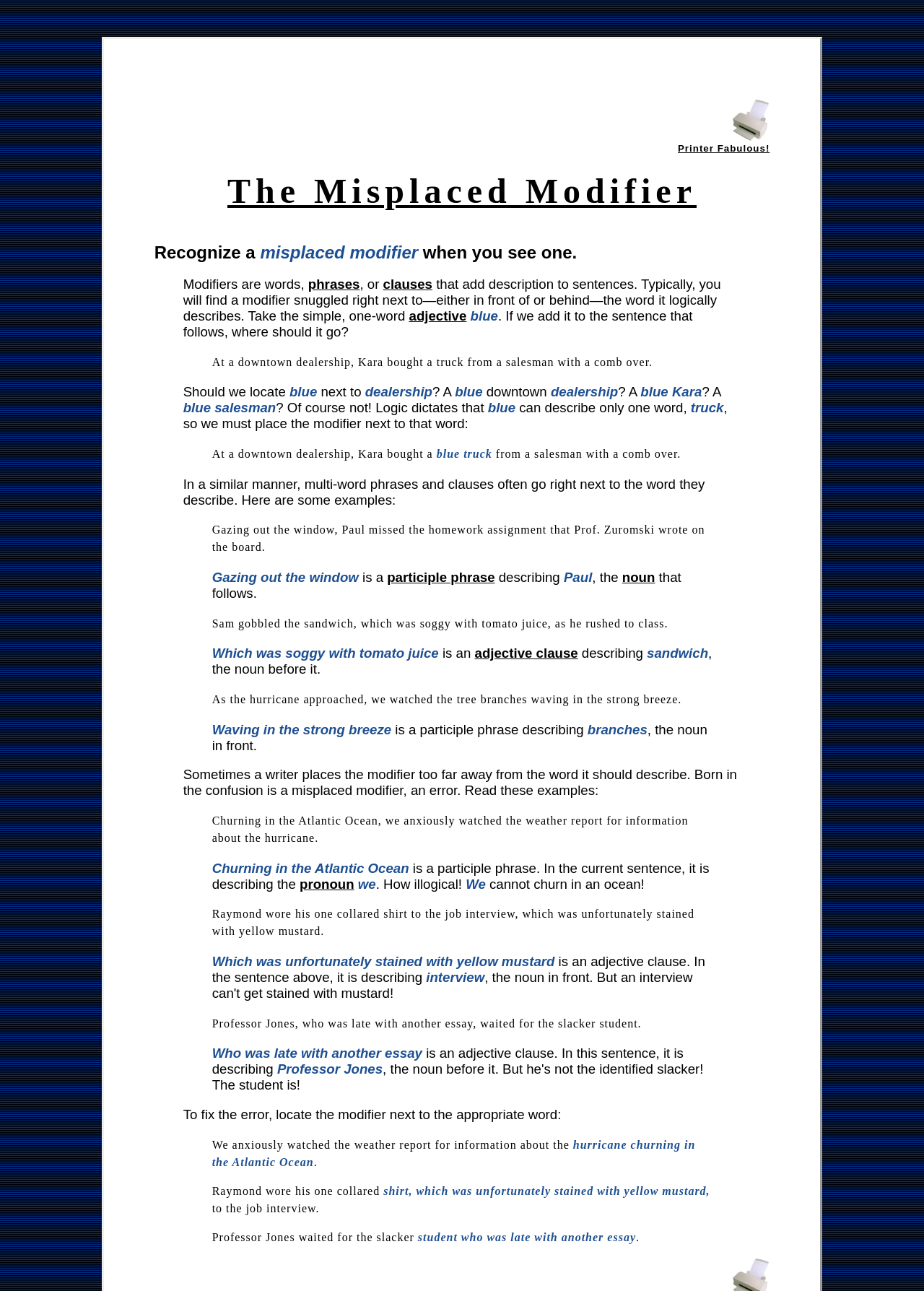Please provide a comprehensive response to the question based on the details in the image: Why is 'Churning in the Atlantic Ocean' a misplaced modifier?

The phrase 'Churning in the Atlantic Ocean' is a misplaced modifier because it is describing the wrong word, 'we', instead of 'hurricane', which is the intended word it should describe, causing an illogical sentence.